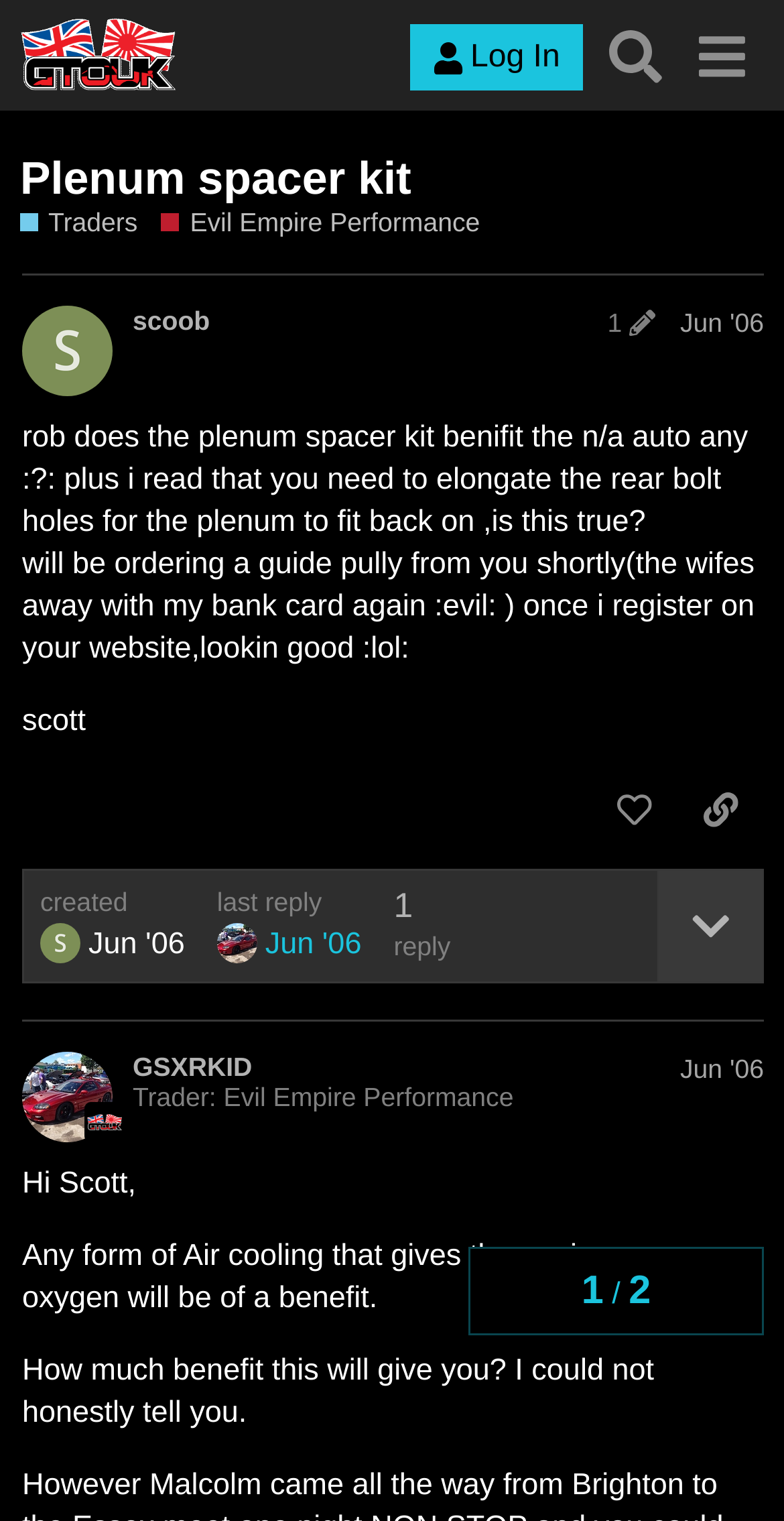Highlight the bounding box coordinates of the element that should be clicked to carry out the following instruction: "Like the post by scoob". The coordinates must be given as four float numbers ranging from 0 to 1, i.e., [left, top, right, bottom].

[0.753, 0.507, 0.864, 0.558]